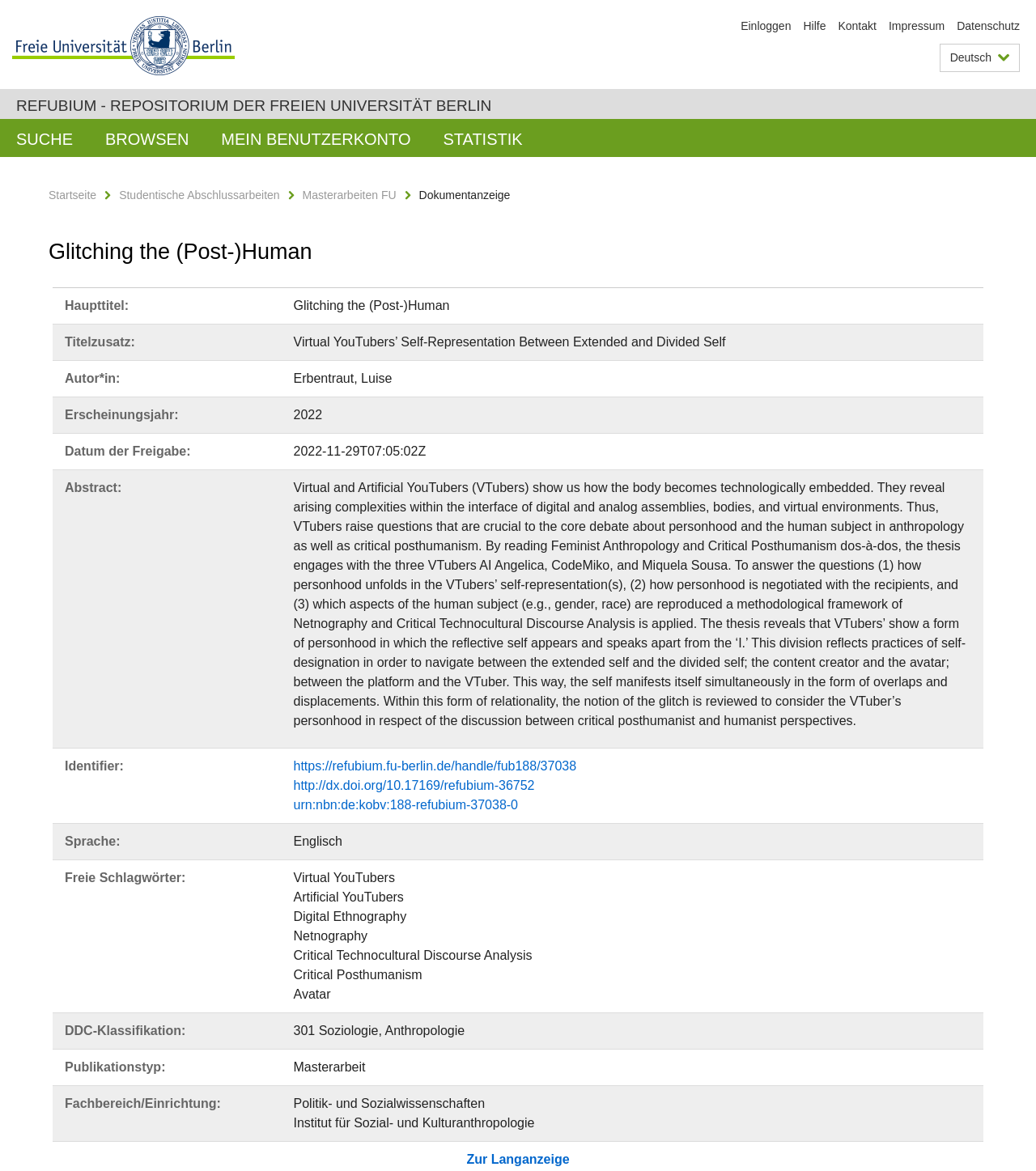Who is the author of the document?
Based on the visual information, provide a detailed and comprehensive answer.

I found the author of the document by looking at the StaticText element with the content 'Autor*in:' and its corresponding value 'Erbentraut, Luise' which is located below the heading 'Glitching the (Post-)Human'.